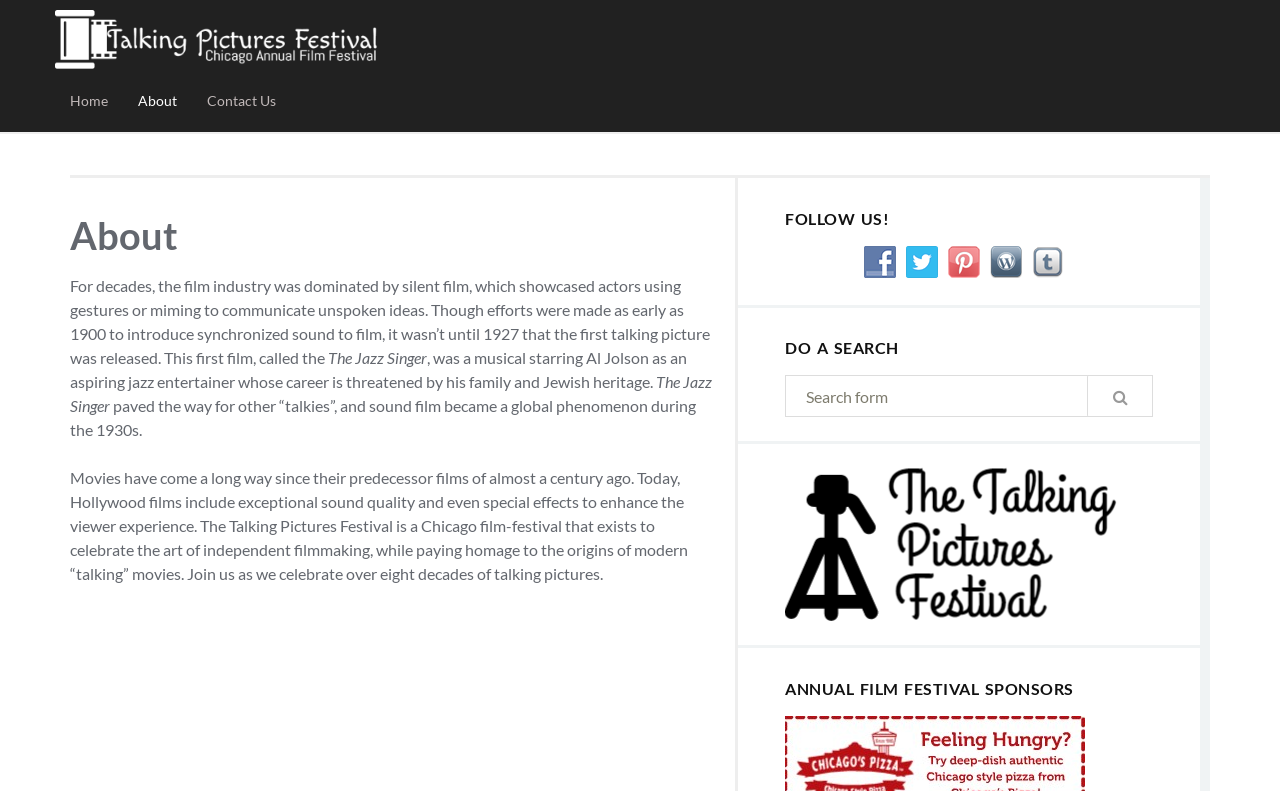Produce an extensive caption that describes everything on the webpage.

The webpage is about the history of film and the Talking Pictures Festival, a Chicago film festival that celebrates independent filmmaking and pays homage to the origins of modern "talking" movies. 

At the top of the page, there is a navigation menu with links to "Home", "About", and "Contact Us". To the left of the navigation menu, there is a small image. 

Below the navigation menu, there is a main section with a heading that reads "About". This section contains a block of text that describes the history of film, from the silent film era to the introduction of synchronized sound in 1927. The text also mentions the first talking picture, "The Jazz Singer", and how it paved the way for other "talkies". 

Further down, there is a section that talks about the evolution of movies over the decades, from their early beginnings to the modern films of today with exceptional sound quality and special effects. This section also invites readers to join the Talking Pictures Festival to celebrate over eight decades of talking pictures.

To the right of the main section, there are three complementary sections. The first section has a heading that reads "FOLLOW US!" and contains links to follow the festival on various social media platforms, including Facebook, Twitter, Pinterest, Wordpress, and Tumblr. Each link is accompanied by a small image.

The second complementary section has a heading that reads "DO A SEARCH" and contains a search form with a search button.

The third complementary section has a link with a small image, followed by a heading that reads "ANNUAL FILM FESTIVAL SPONSORS".